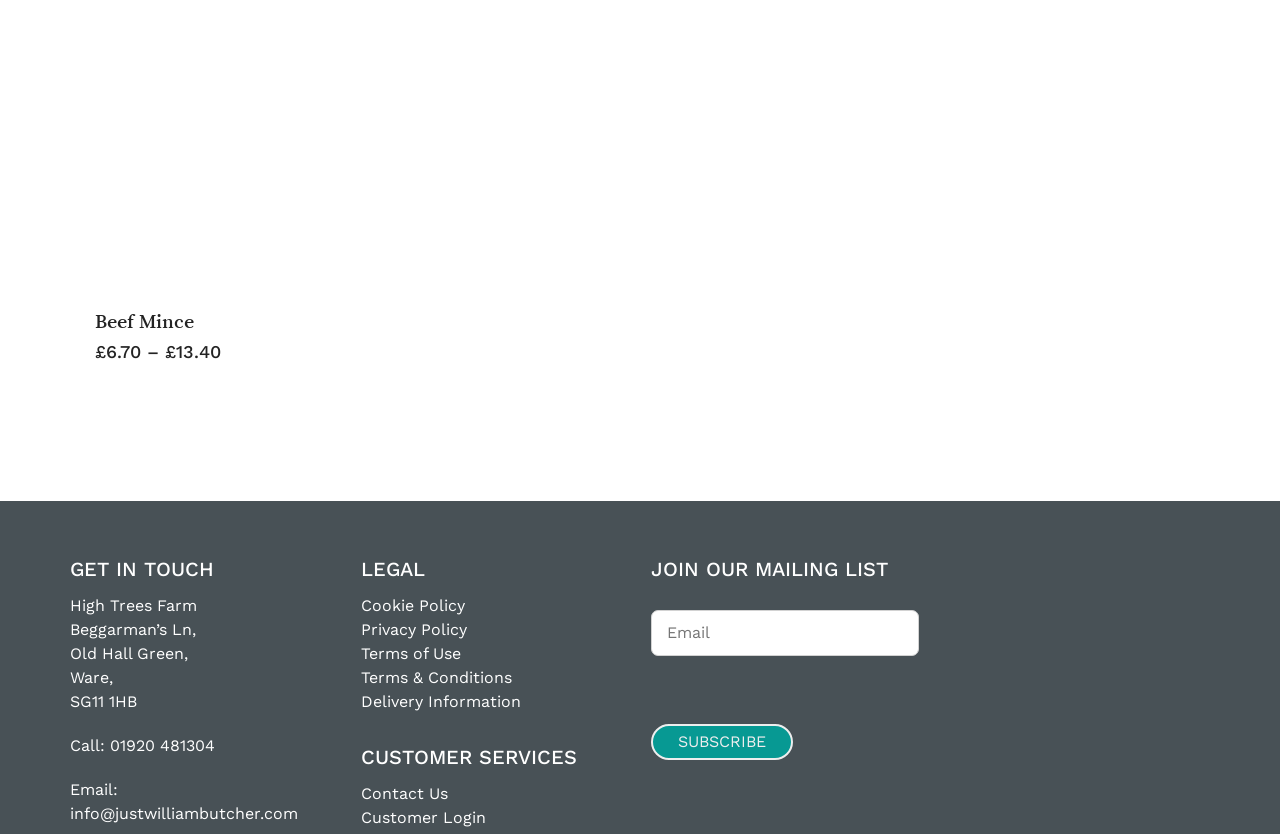What is the name of the farm that sells Beef Mince? Analyze the screenshot and reply with just one word or a short phrase.

High Trees Farm